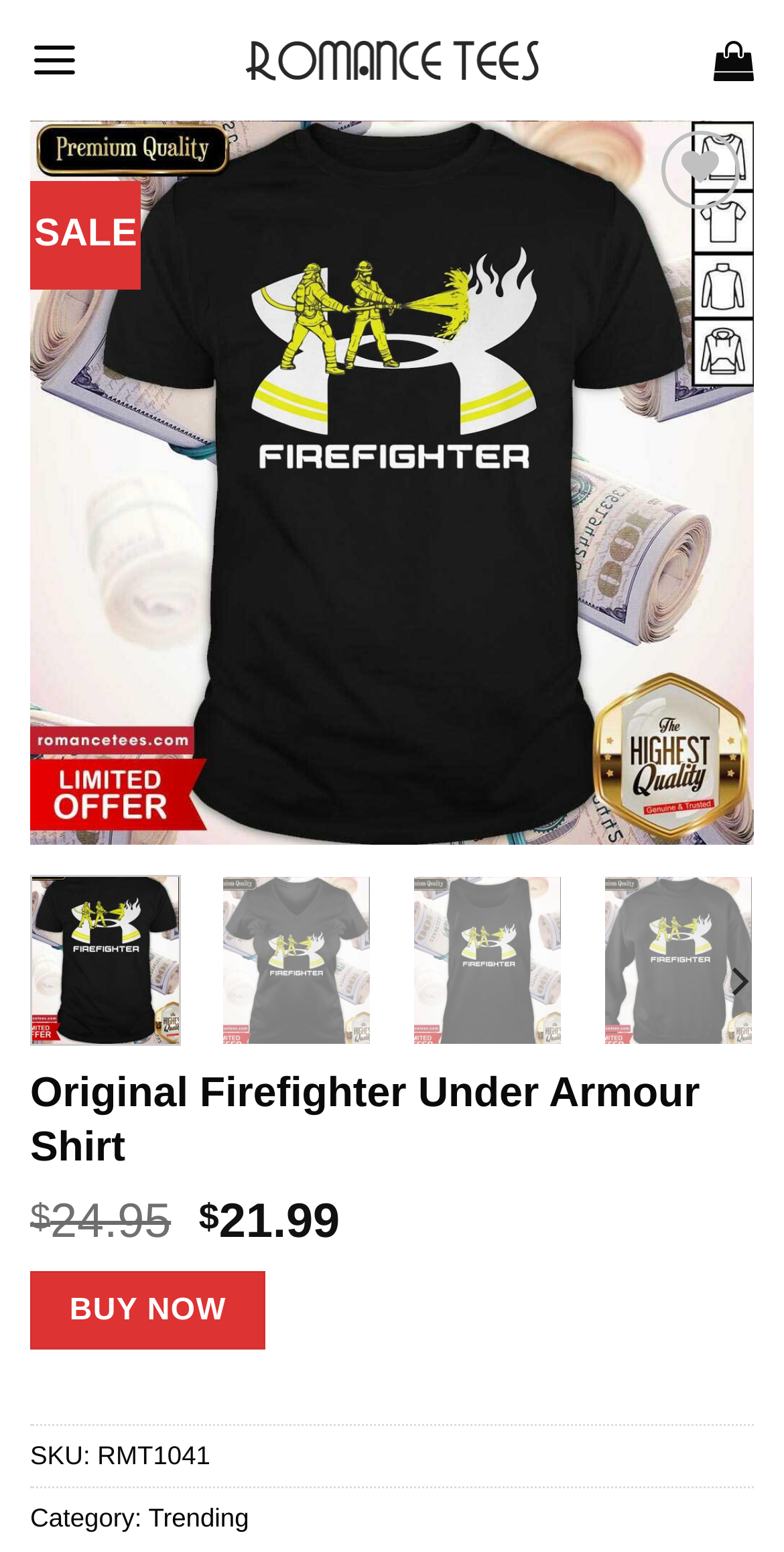What is the price of the shirt?
Please provide a single word or phrase as your answer based on the image.

$21.99